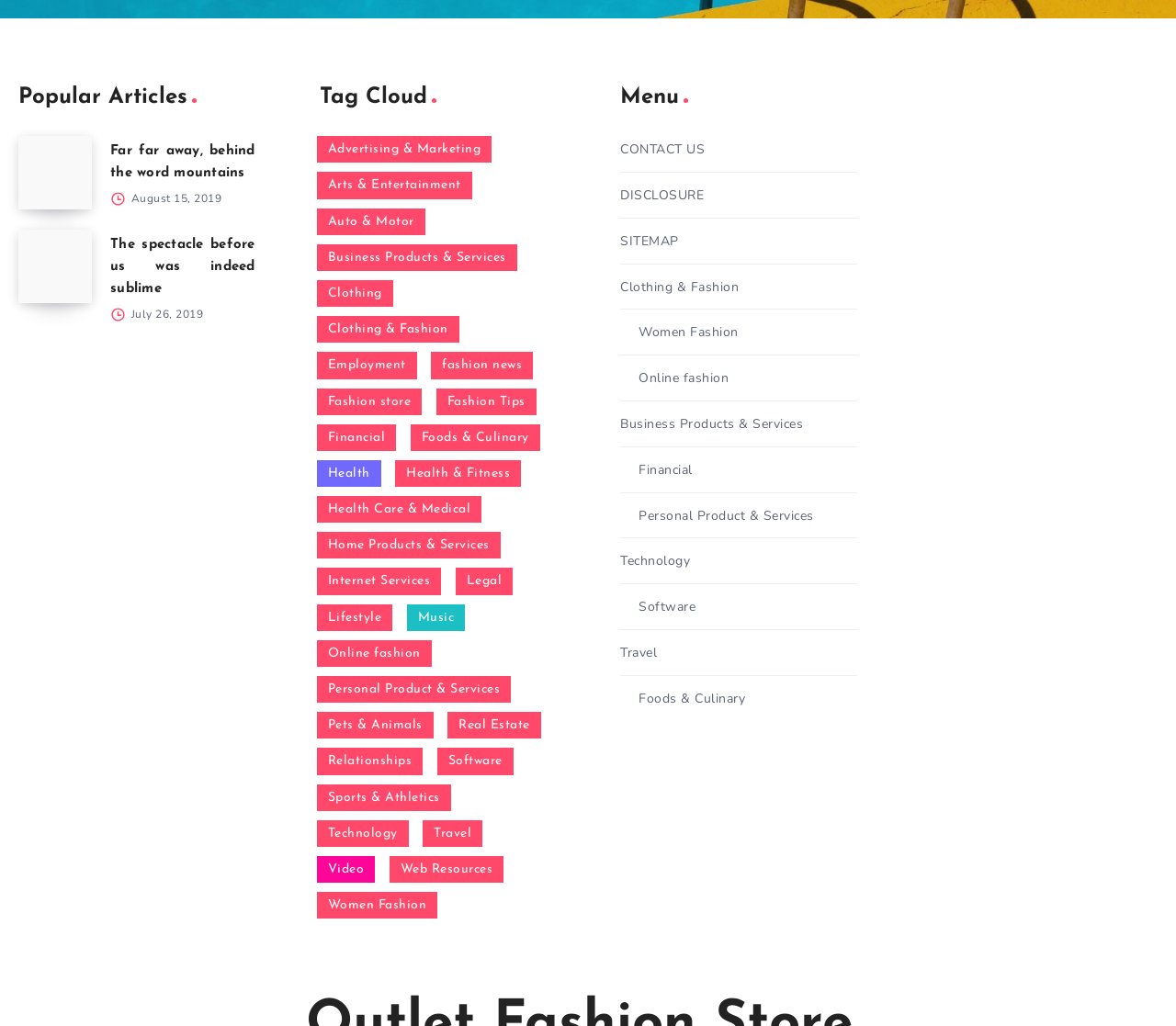Identify the bounding box coordinates for the UI element described by the following text: "COMMERCIAL AGENTS". Provide the coordinates as four float numbers between 0 and 1, in the format [left, top, right, bottom].

None